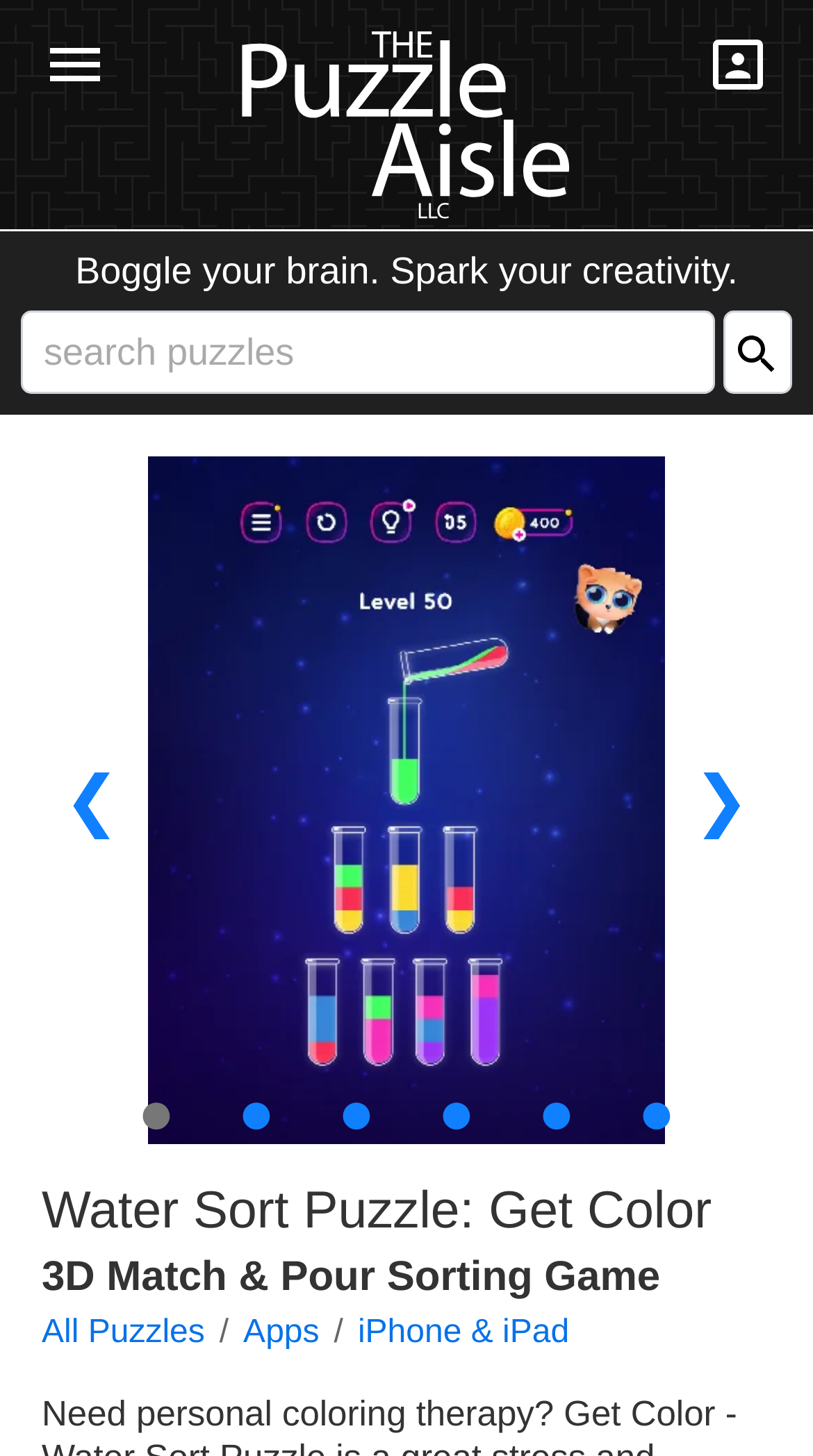Please specify the bounding box coordinates of the element that should be clicked to execute the given instruction: 'Search for puzzles'. Ensure the coordinates are four float numbers between 0 and 1, expressed as [left, top, right, bottom].

[0.026, 0.213, 0.88, 0.271]